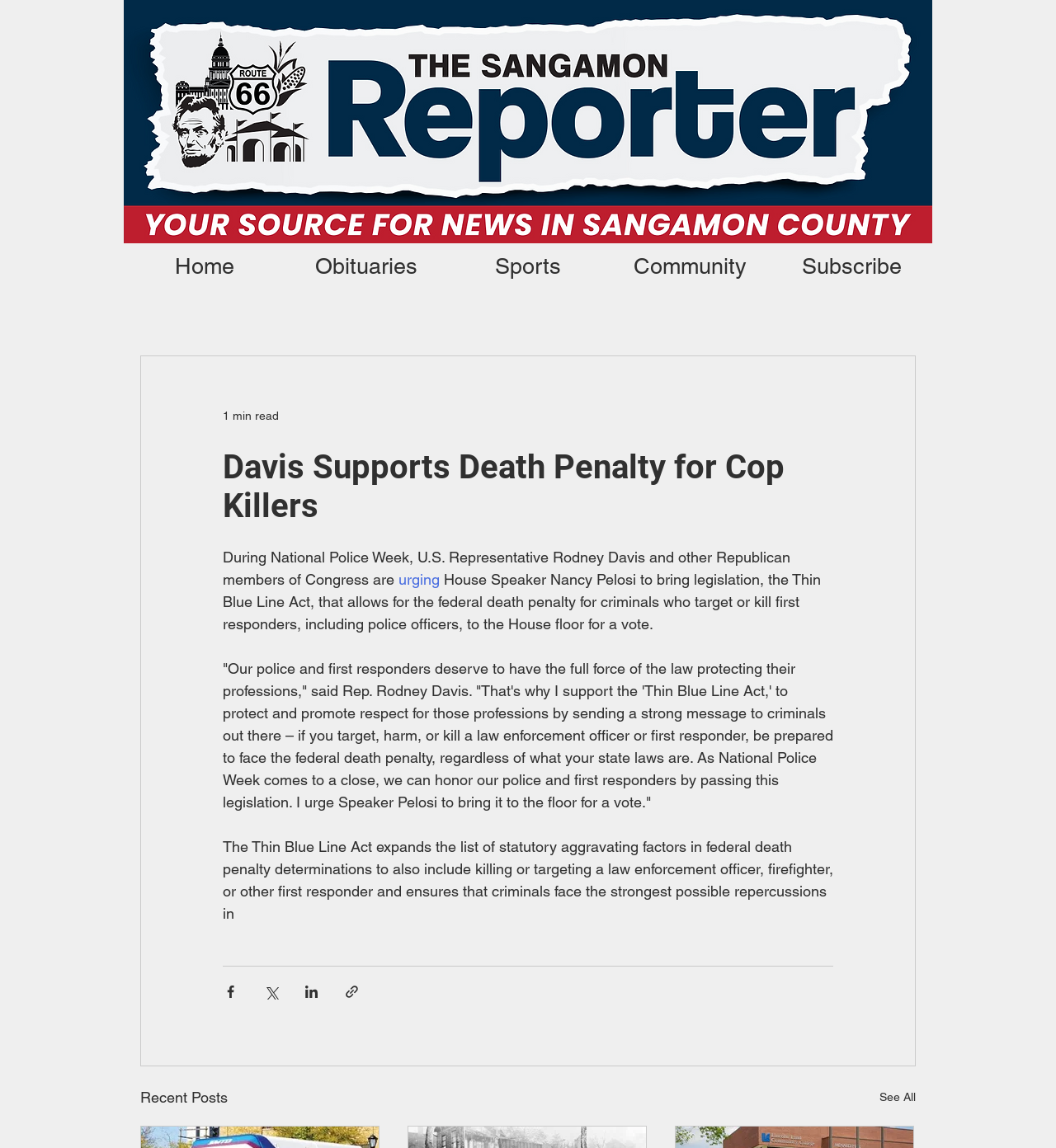Provide the bounding box for the UI element matching this description: "See All".

[0.833, 0.945, 0.867, 0.966]